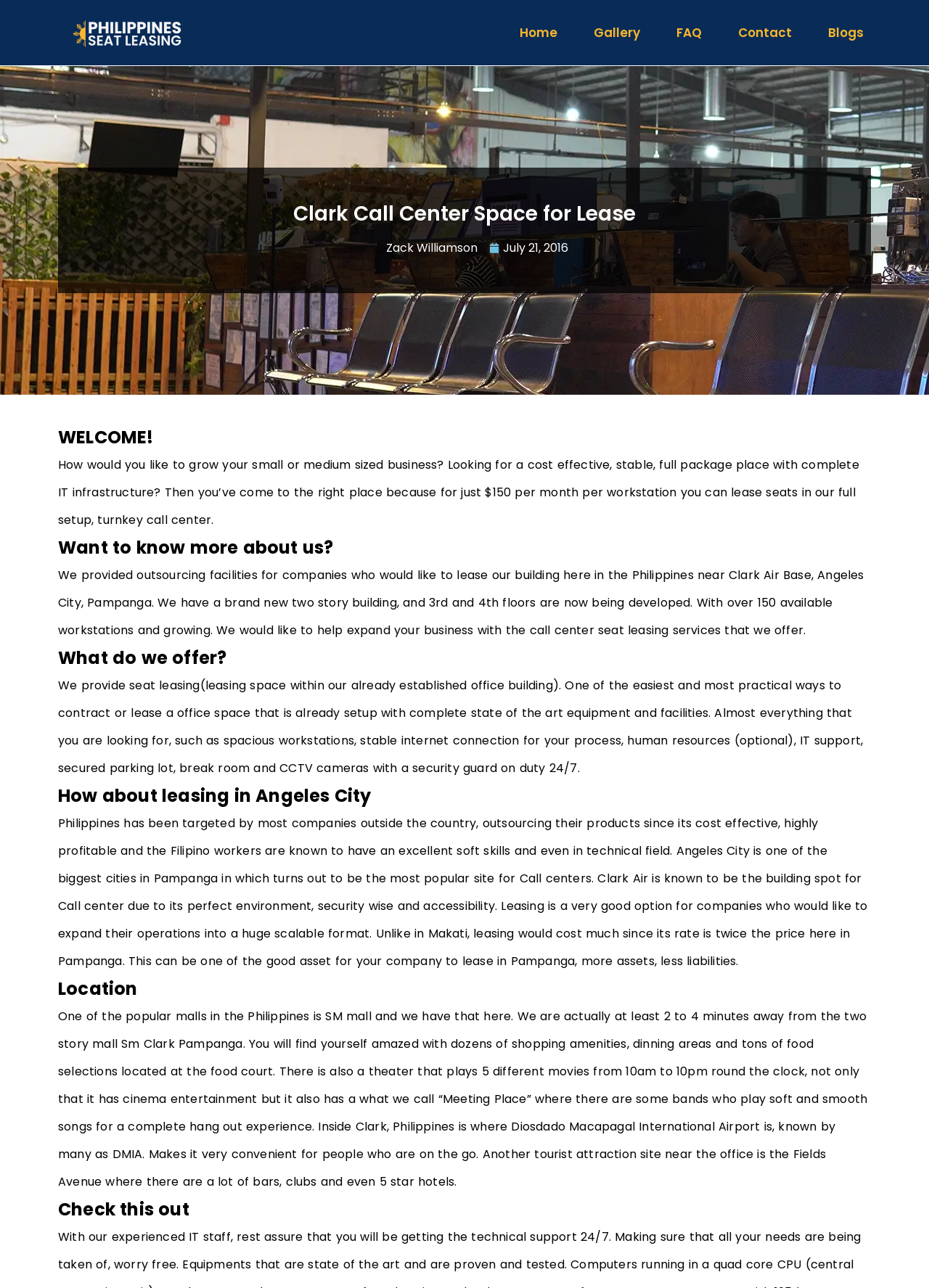Refer to the screenshot and answer the following question in detail:
What is the name of the international airport near the office?

The answer can be found in the StaticText element with the text 'One of the popular malls in the Philippines is SM mall and we have that here ...'. It mentions that inside Clark, Philippines is where Diosdado Macapagal International Airport, known by many as DMIA, is located.